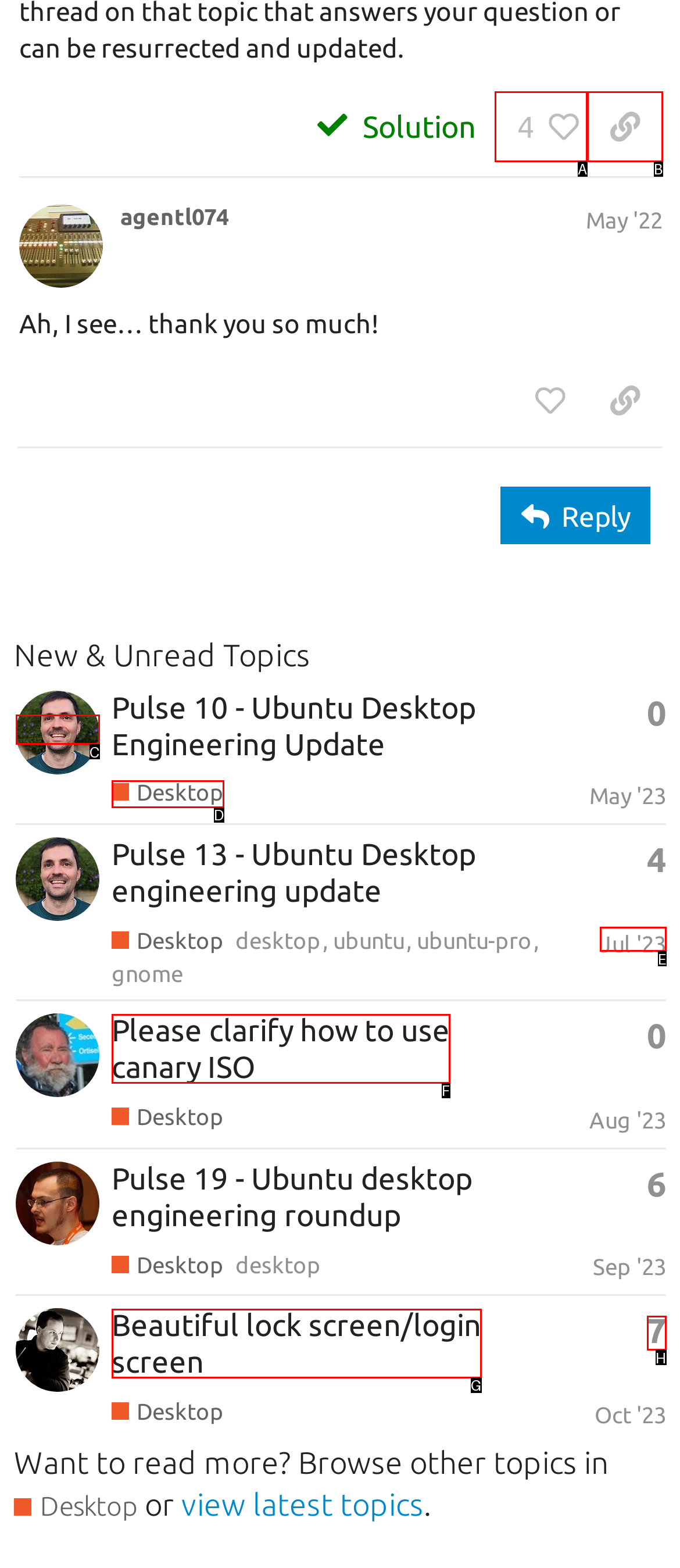From the description: Beautiful lock screen/login screen, identify the option that best matches and reply with the letter of that option directly.

G